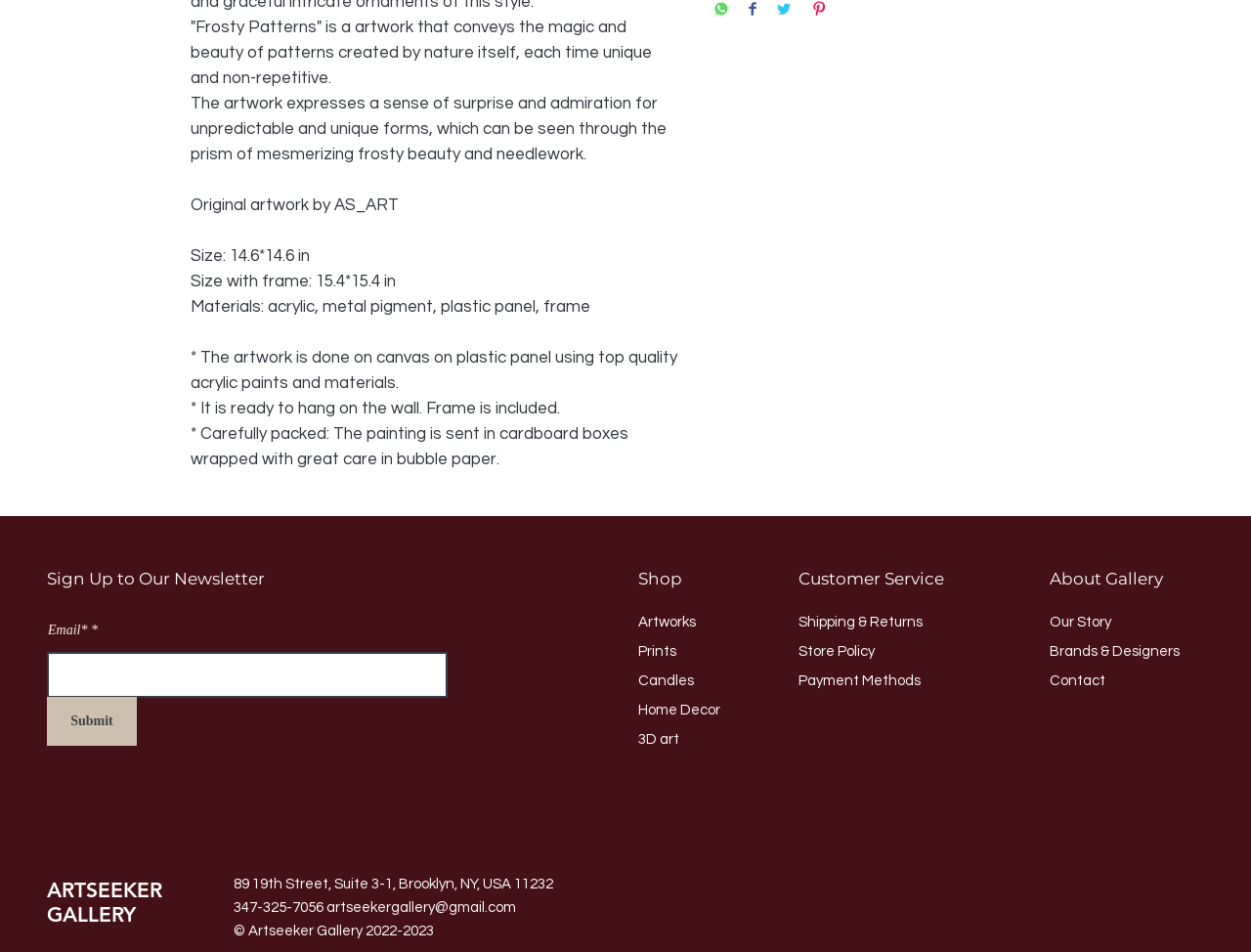Specify the bounding box coordinates of the area to click in order to execute this command: 'Sign up to our newsletter'. The coordinates should consist of four float numbers ranging from 0 to 1, and should be formatted as [left, top, right, bottom].

[0.038, 0.597, 0.386, 0.618]